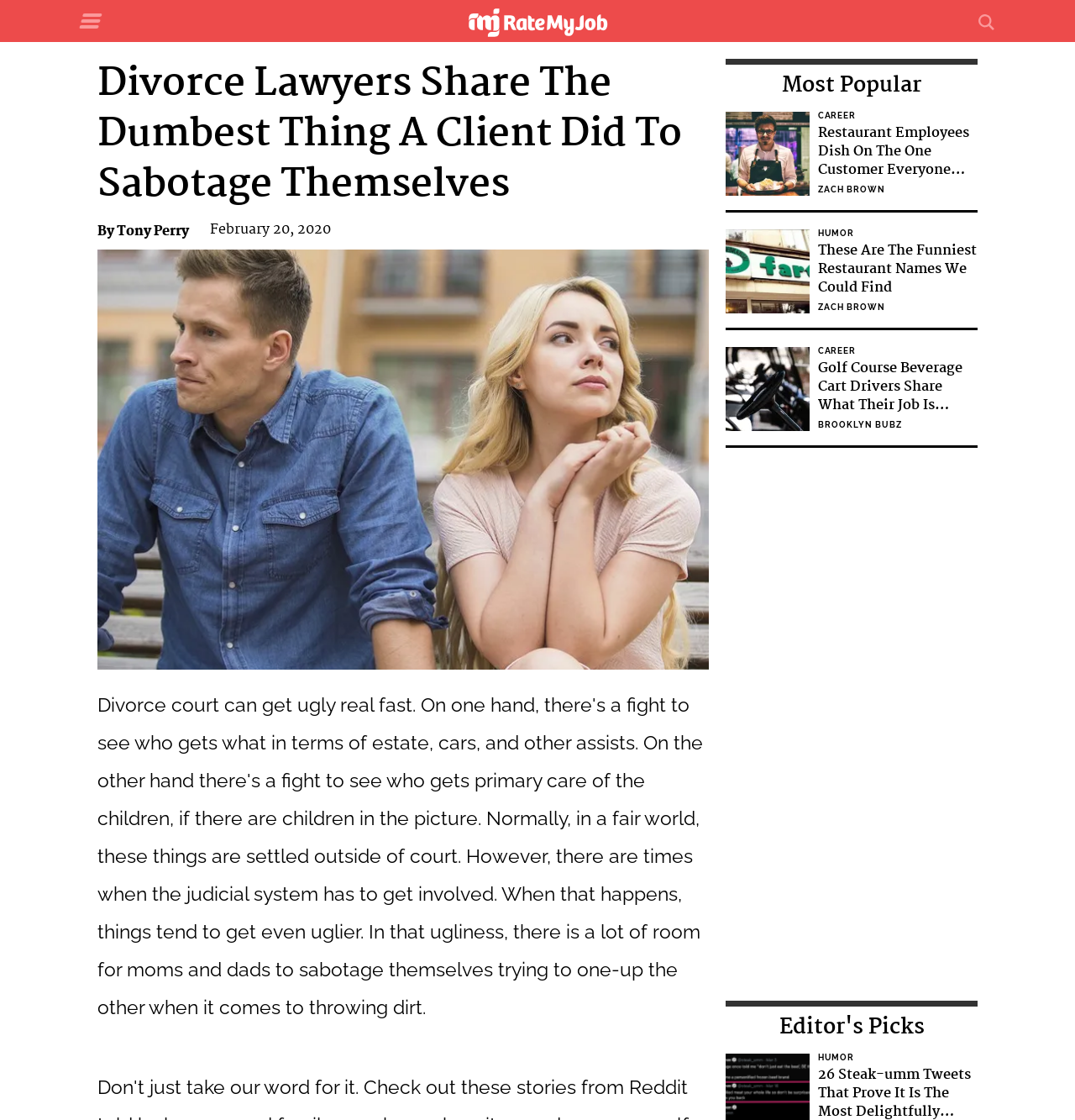What is the date of the article?
Based on the screenshot, respond with a single word or phrase.

February 20, 2020